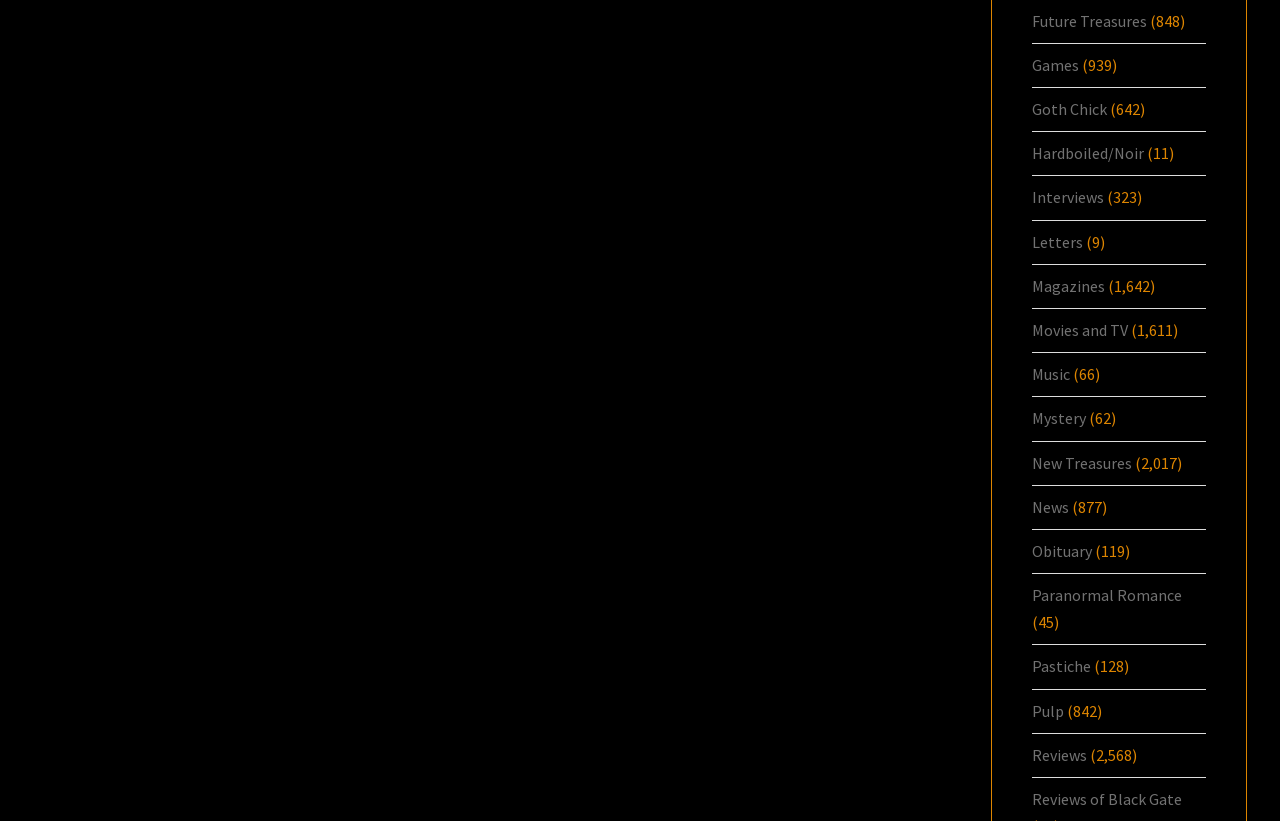How many articles are in the 'New Treasures' category?
Provide a one-word or short-phrase answer based on the image.

2,017